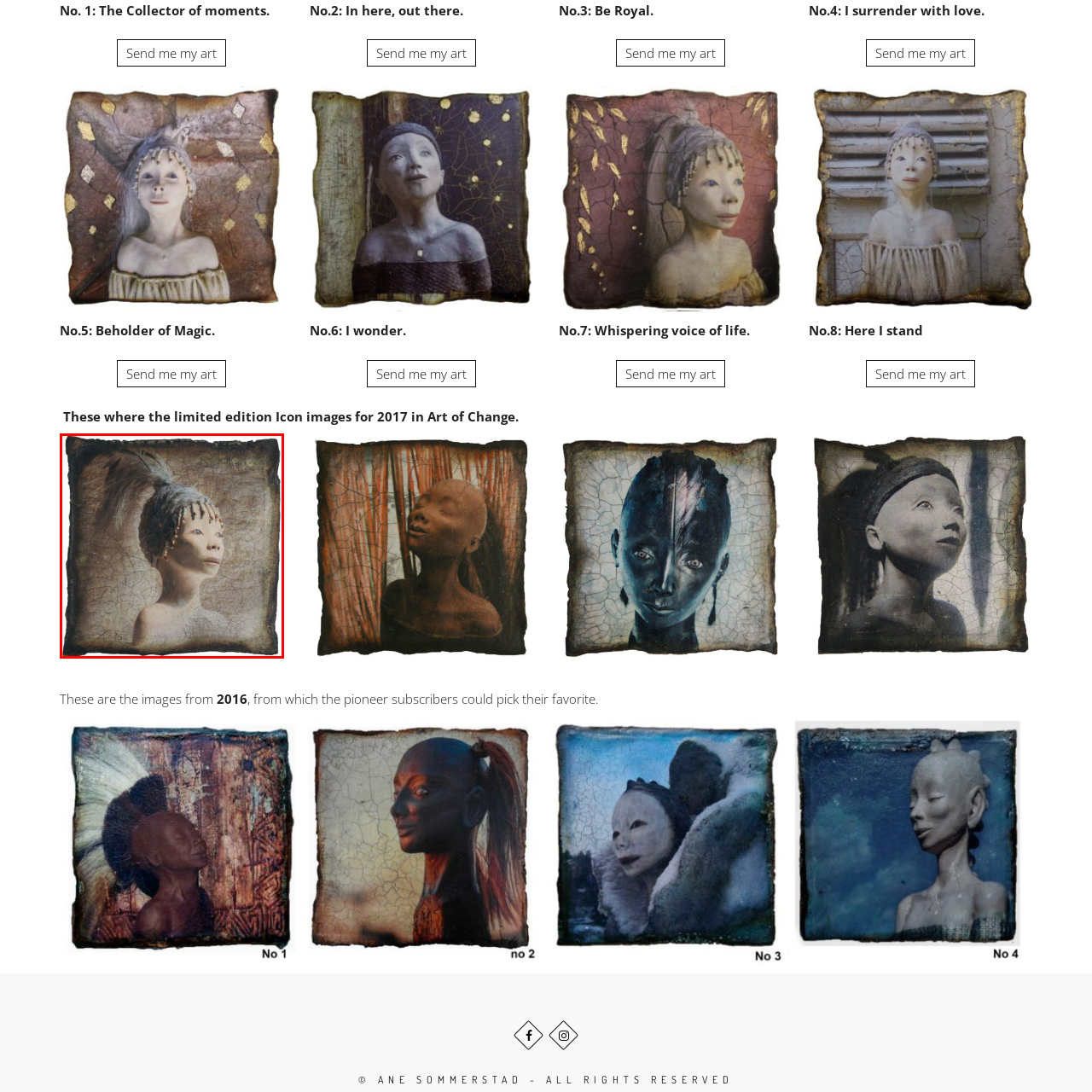View the image inside the red box and answer the question briefly with a word or phrase:
What is the significance of the captured moments in life?

Memory and expression